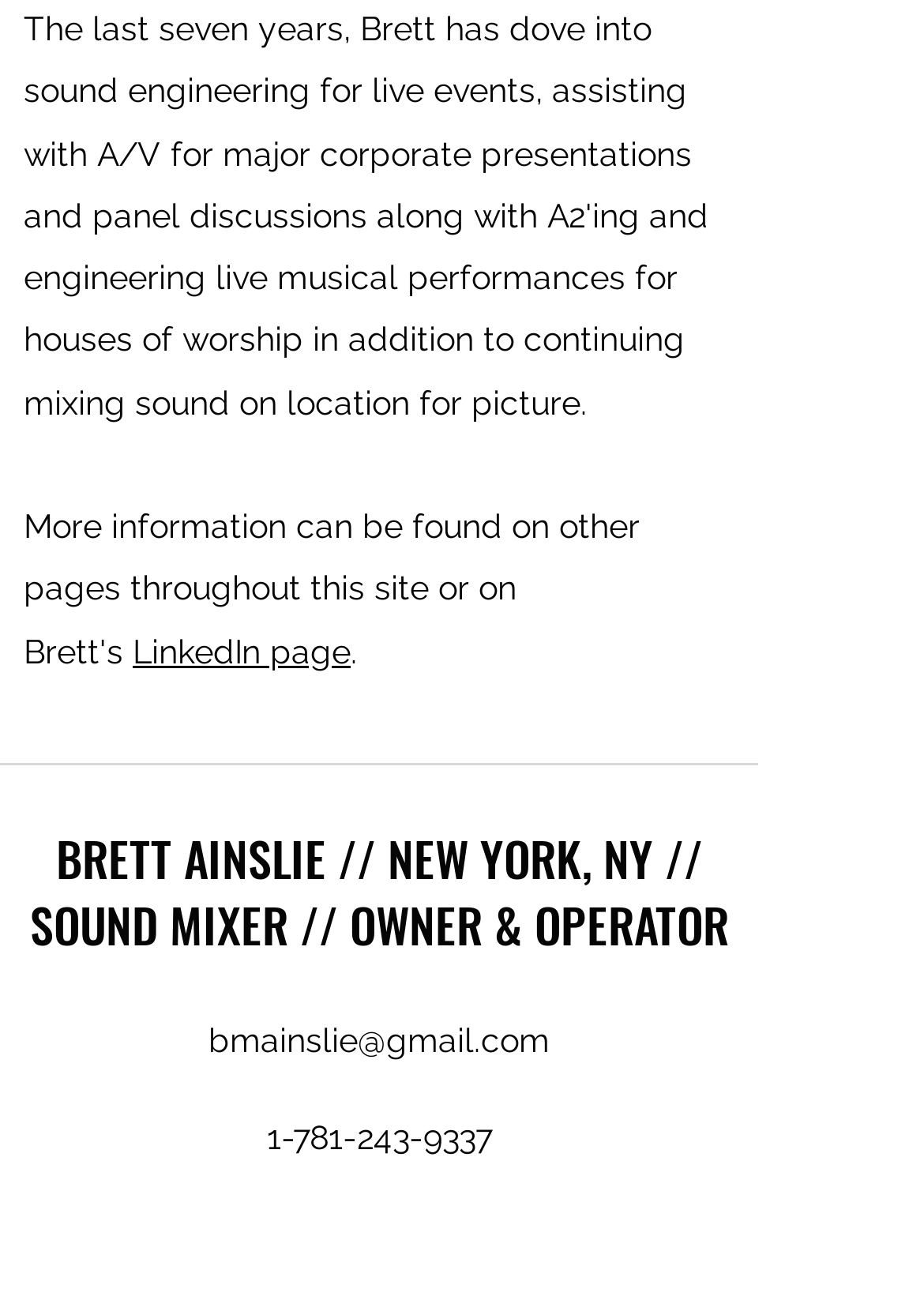Locate the bounding box of the UI element described by: "LinkedIn page" in the given webpage screenshot.

[0.144, 0.48, 0.379, 0.509]